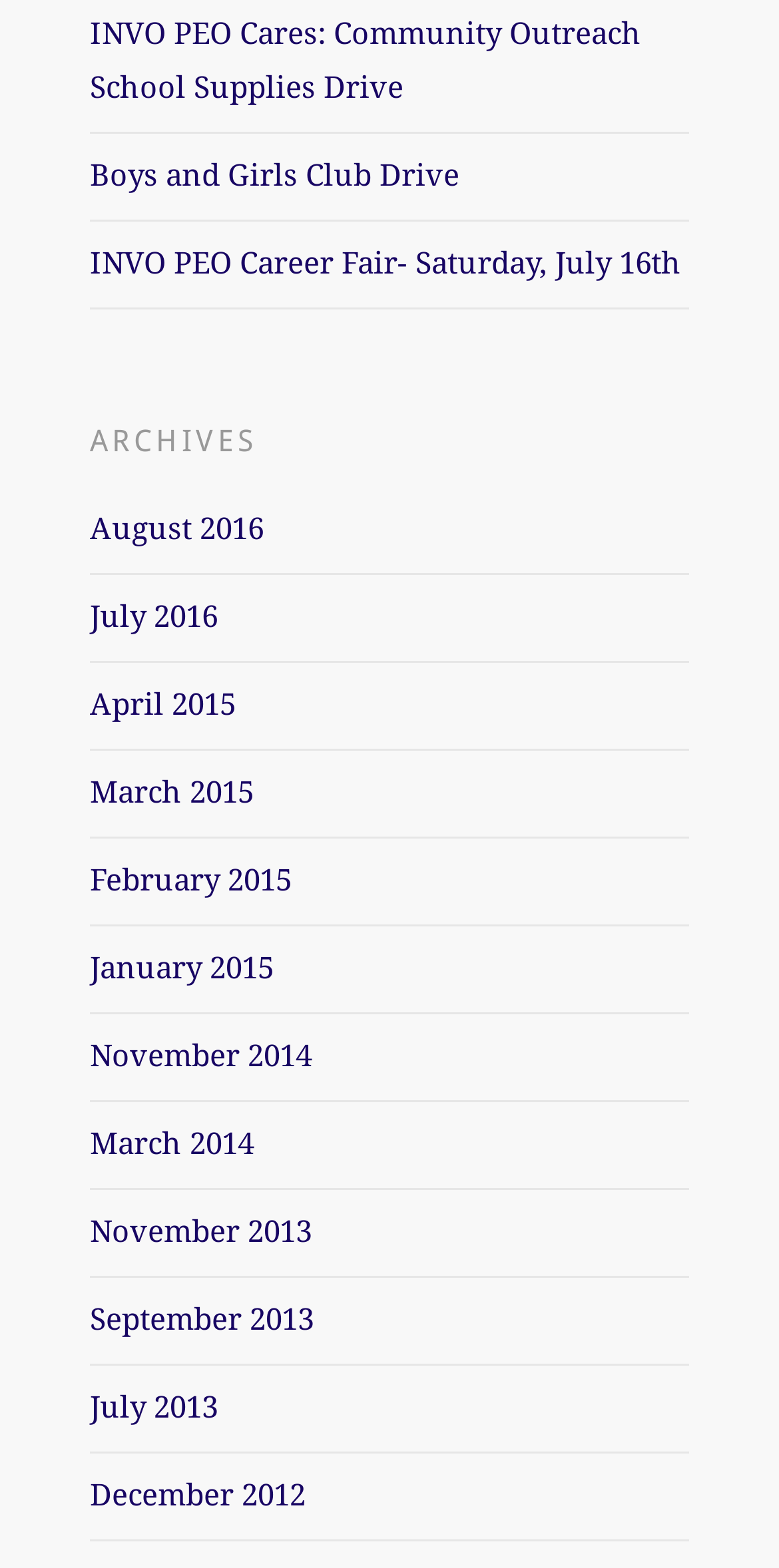Determine the bounding box coordinates of the UI element described by: "Boys and Girls Club Drive".

[0.115, 0.1, 0.59, 0.123]